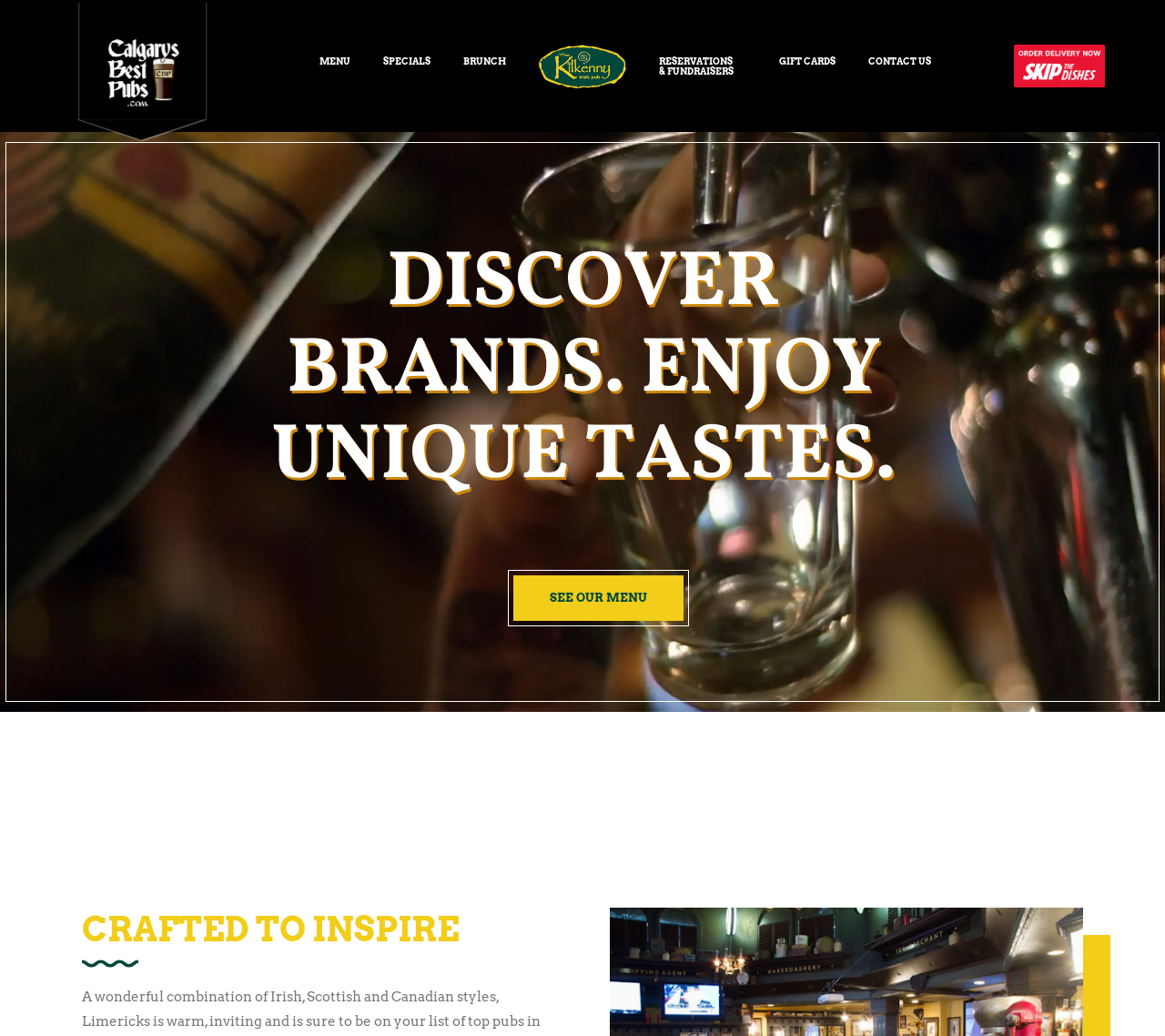Locate the bounding box coordinates of the clickable area needed to fulfill the instruction: "Check out SEE OUR MENU".

[0.441, 0.555, 0.587, 0.599]